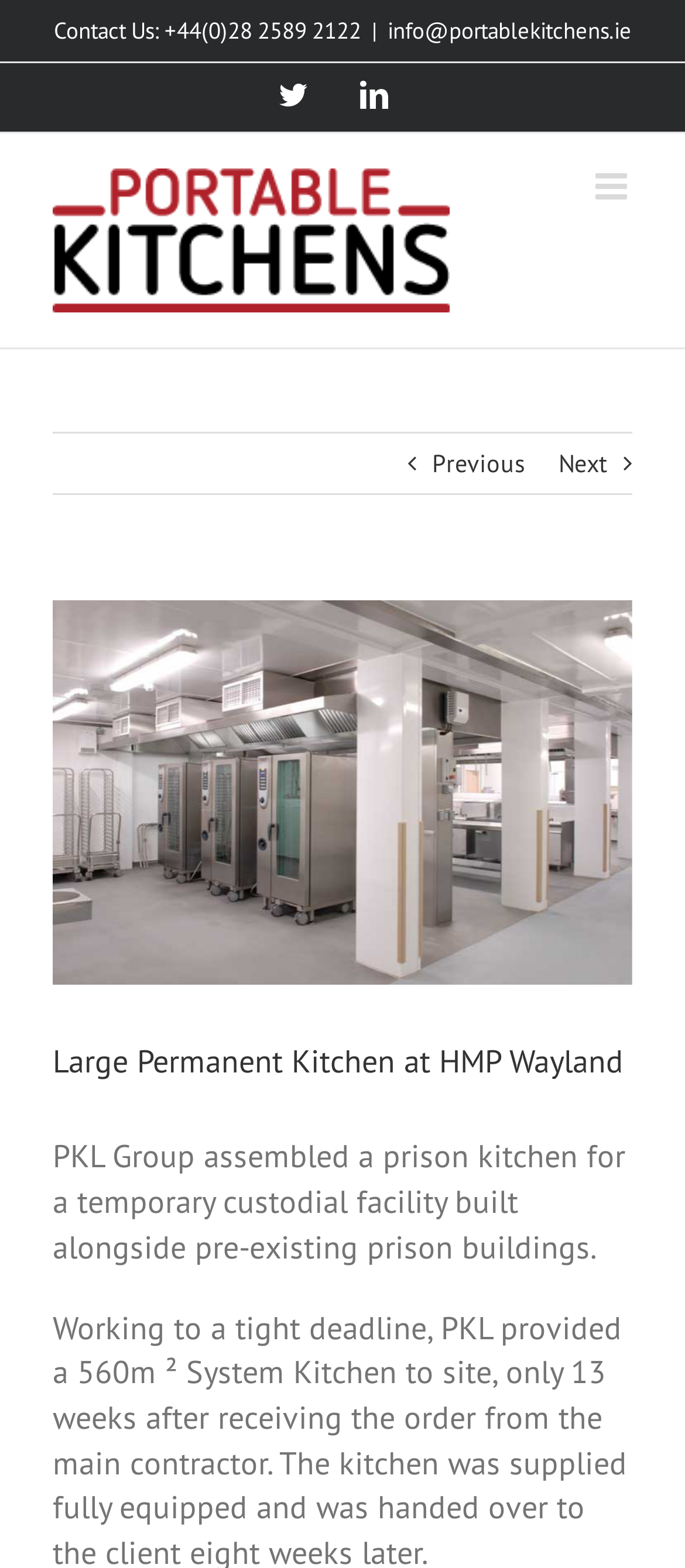Pinpoint the bounding box coordinates of the area that must be clicked to complete this instruction: "Open the email link".

[0.565, 0.01, 0.922, 0.029]